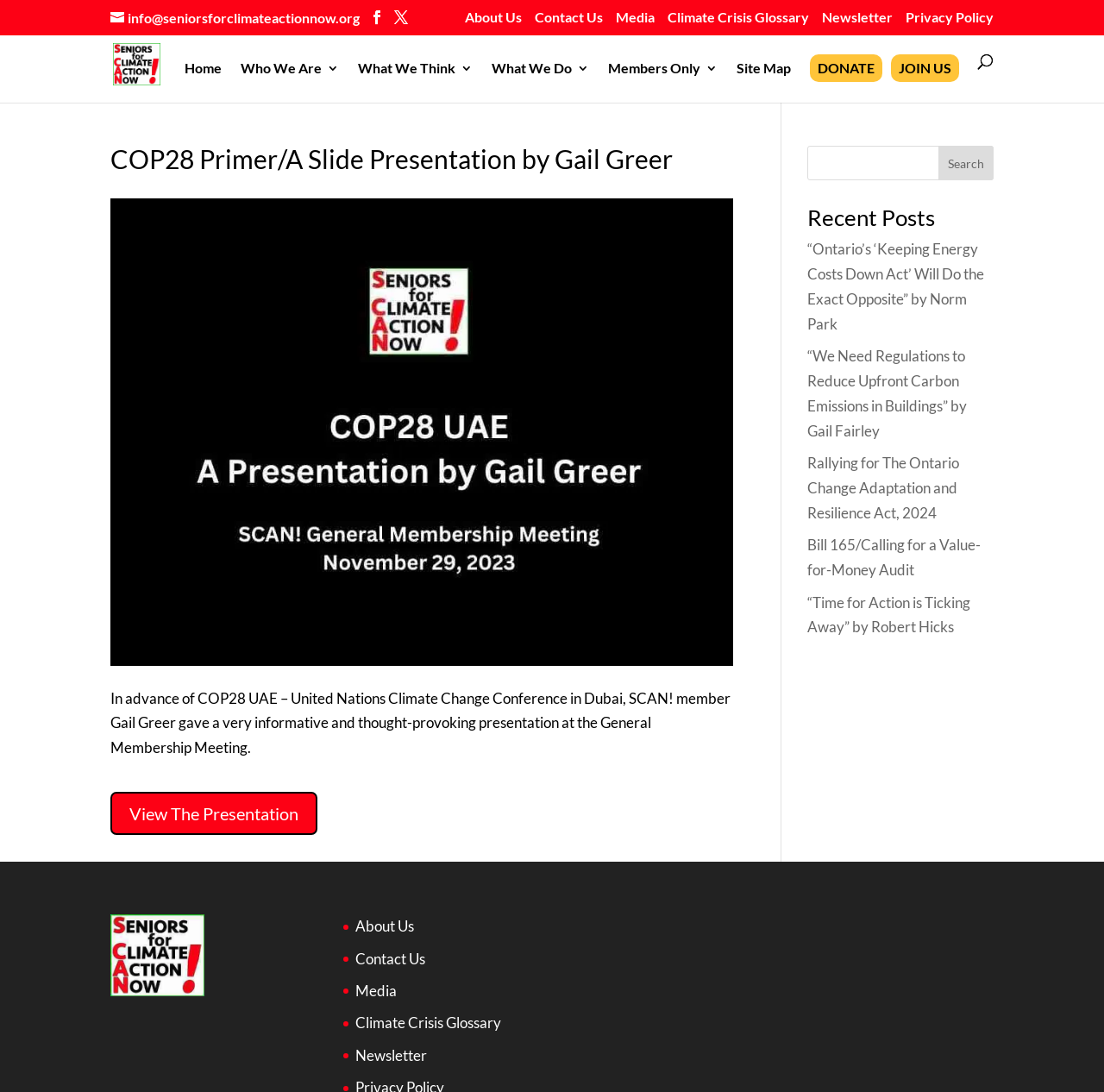Identify the bounding box coordinates of the element to click to follow this instruction: 'Donate'. Ensure the coordinates are four float values between 0 and 1, provided as [left, top, right, bottom].

[0.734, 0.051, 0.798, 0.074]